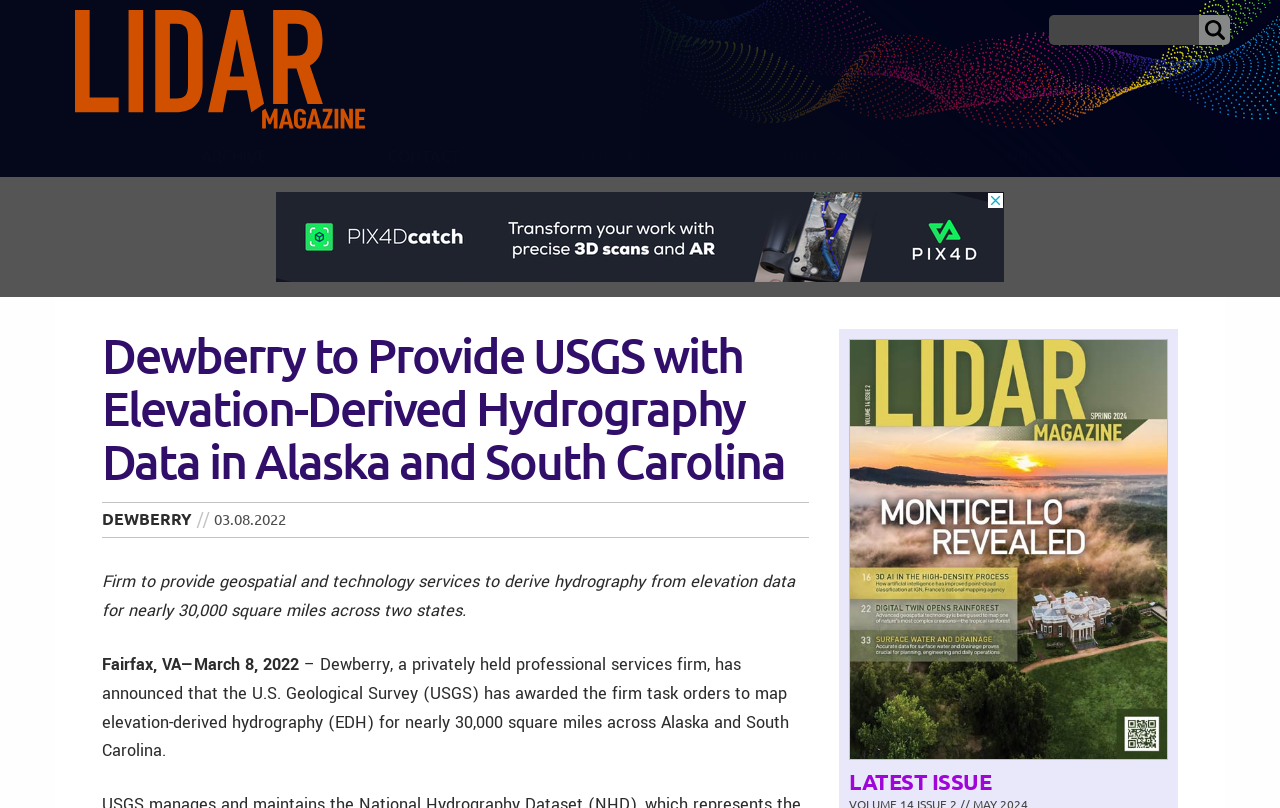Using the information in the image, give a detailed answer to the following question: How many menu items are in the menubar?

The menubar is located below the logo, and it contains 5 menu items: ARCHIVE, CONTACT, PODCAST, SUBMISSIONS, and SUBSCRIBE.